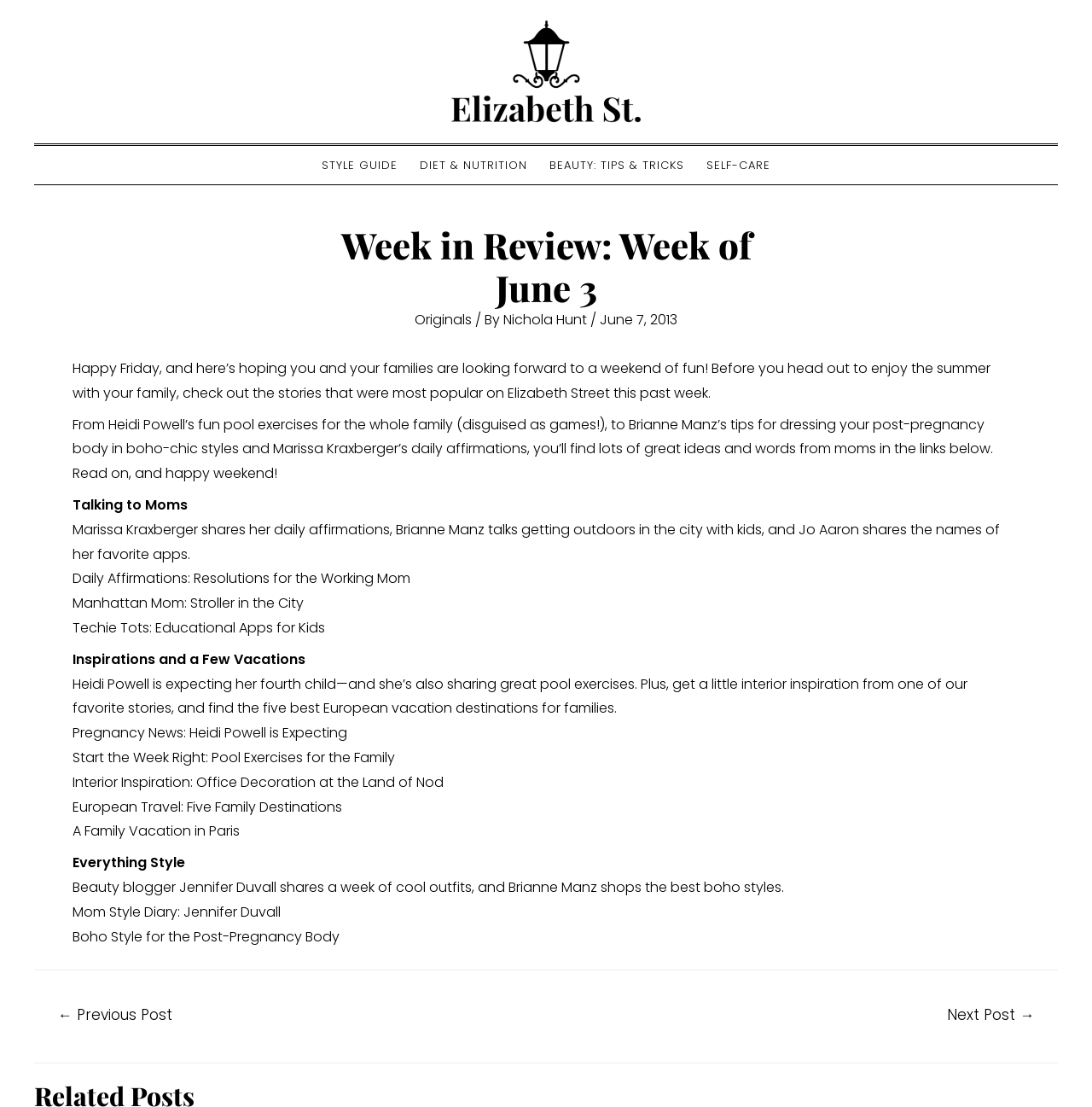Find the bounding box coordinates for the element described here: "Beauty: Tips & Tricks".

[0.493, 0.132, 0.637, 0.167]